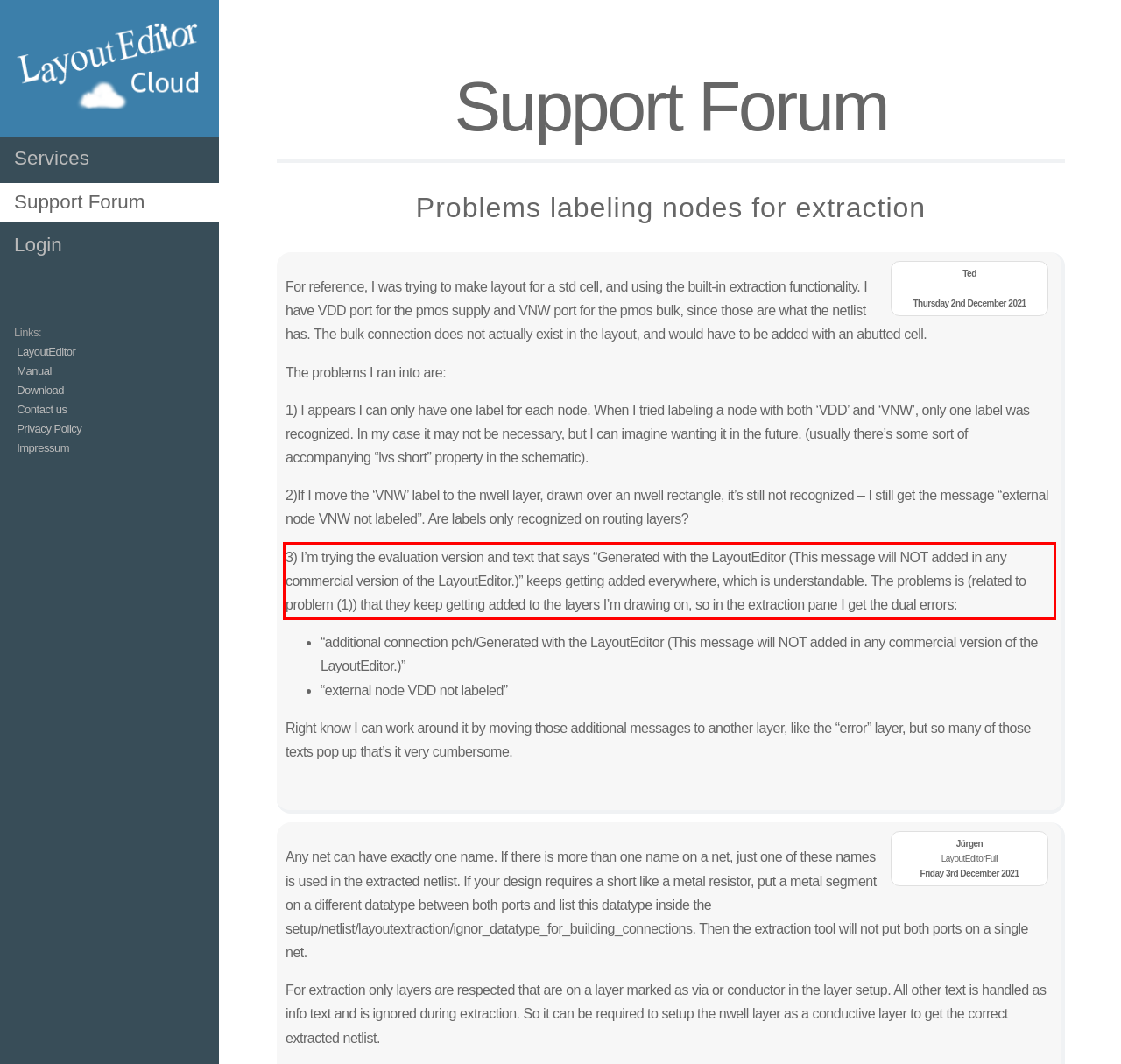Analyze the screenshot of a webpage where a red rectangle is bounding a UI element. Extract and generate the text content within this red bounding box.

3) I’m trying the evaluation version and text that says “Generated with the LayoutEditor (This message will NOT added in any commercial version of the LayoutEditor.)” keeps getting added everywhere, which is understandable. The problems is (related to problem (1)) that they keep getting added to the layers I’m drawing on, so in the extraction pane I get the dual errors: